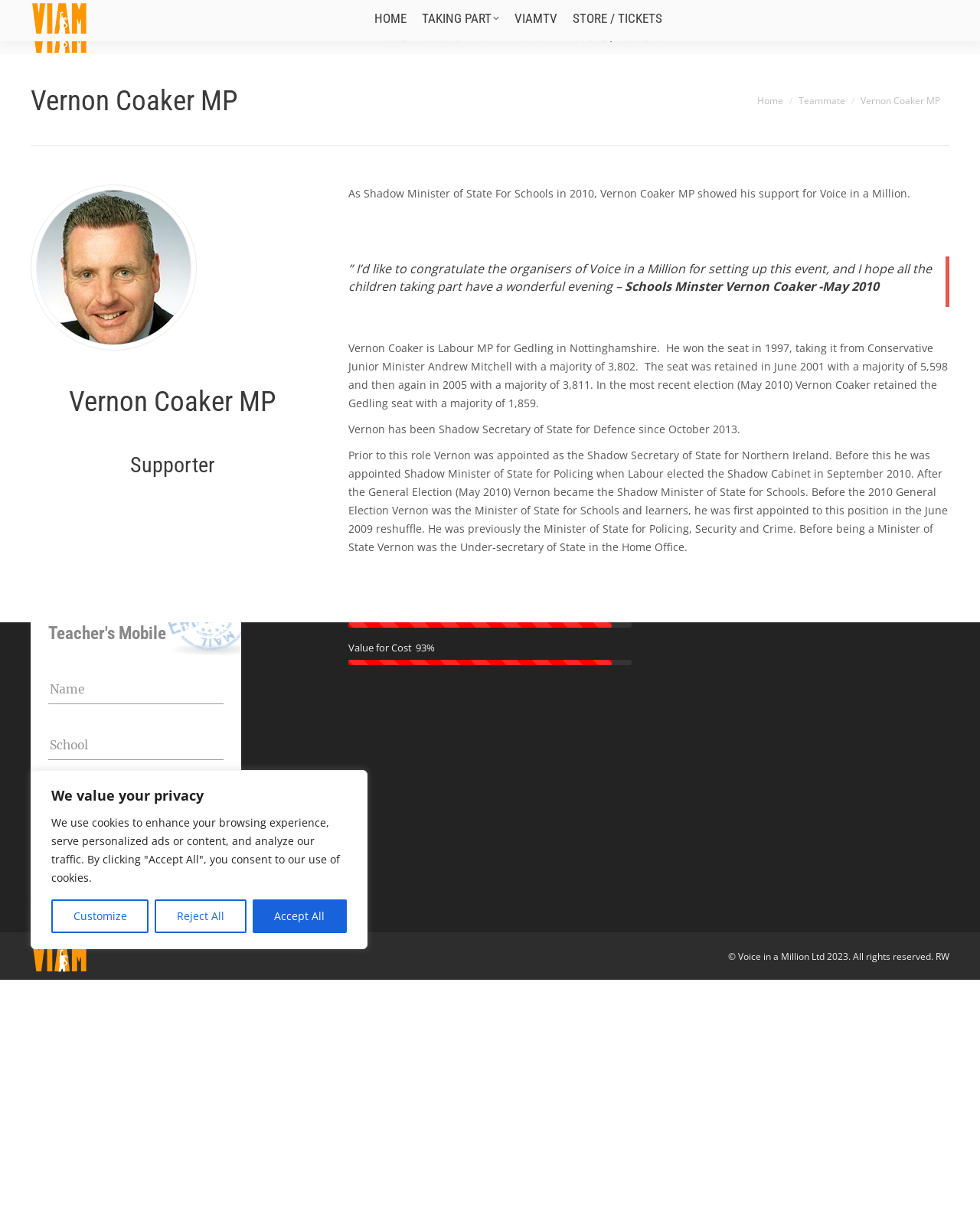Indicate the bounding box coordinates of the element that needs to be clicked to satisfy the following instruction: "Visit Instagram page". The coordinates should be four float numbers between 0 and 1, i.e., [left, top, right, bottom].

[0.816, 0.0, 0.836, 0.016]